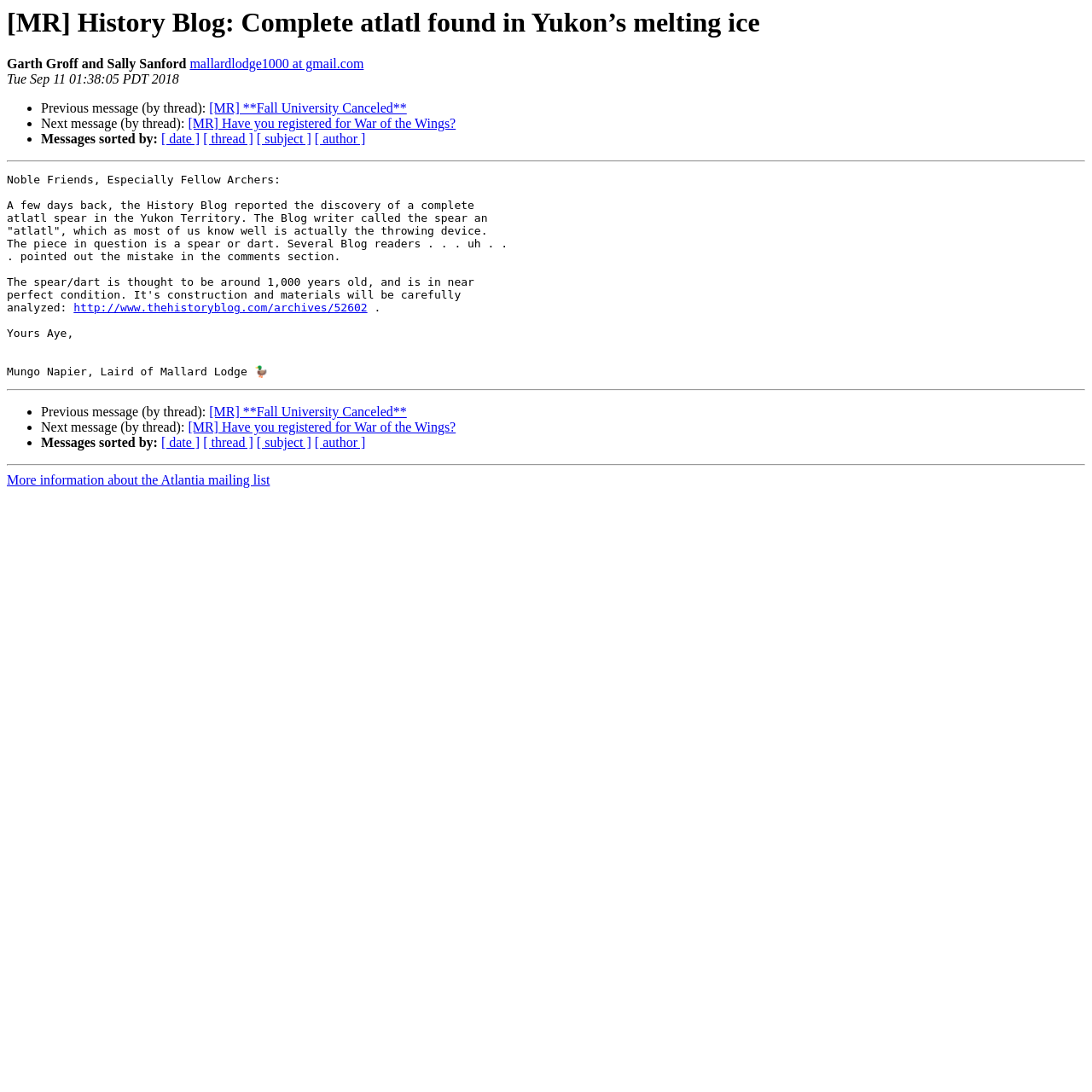Pinpoint the bounding box coordinates of the element to be clicked to execute the instruction: "Visit the History Blog".

[0.067, 0.276, 0.336, 0.288]